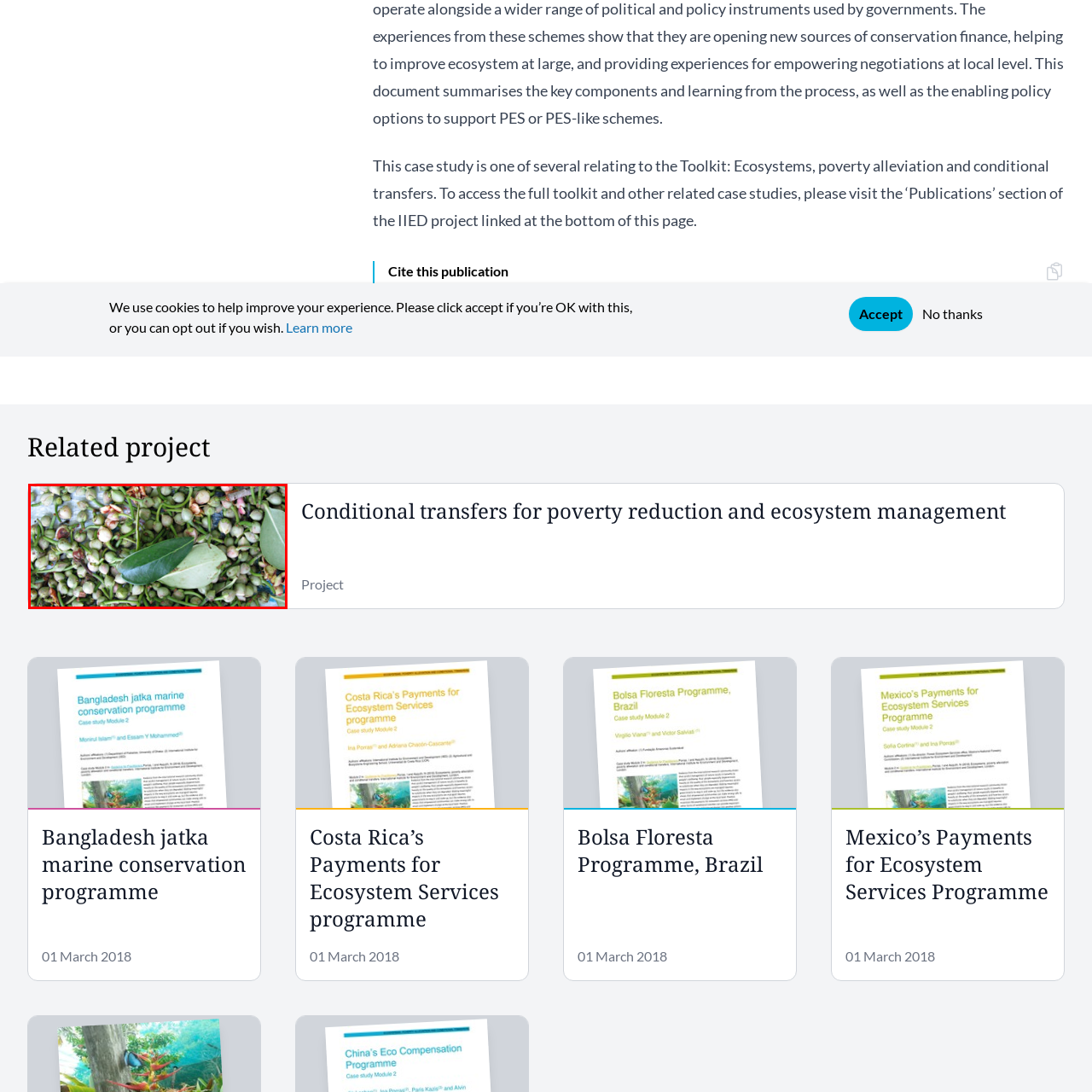Give an elaborate description of the visual elements within the red-outlined box.

This image displays a close-up view of seeds collected from a farm in Chiapas, Mexico. The seeds appear vibrant and varied in color, primarily showcasing green hues with touches of brown. Among the seeds, several leaves are visible, adding a natural element to the composition. This photograph, attributed to Ina Porras, highlights the importance of traditional agricultural practices and biodiversity in the region. It is associated with a case study on conditional transfers aimed at poverty reduction and ecosystem management, emphasizing sustainable agricultural methods and their role in enhancing community resilience.